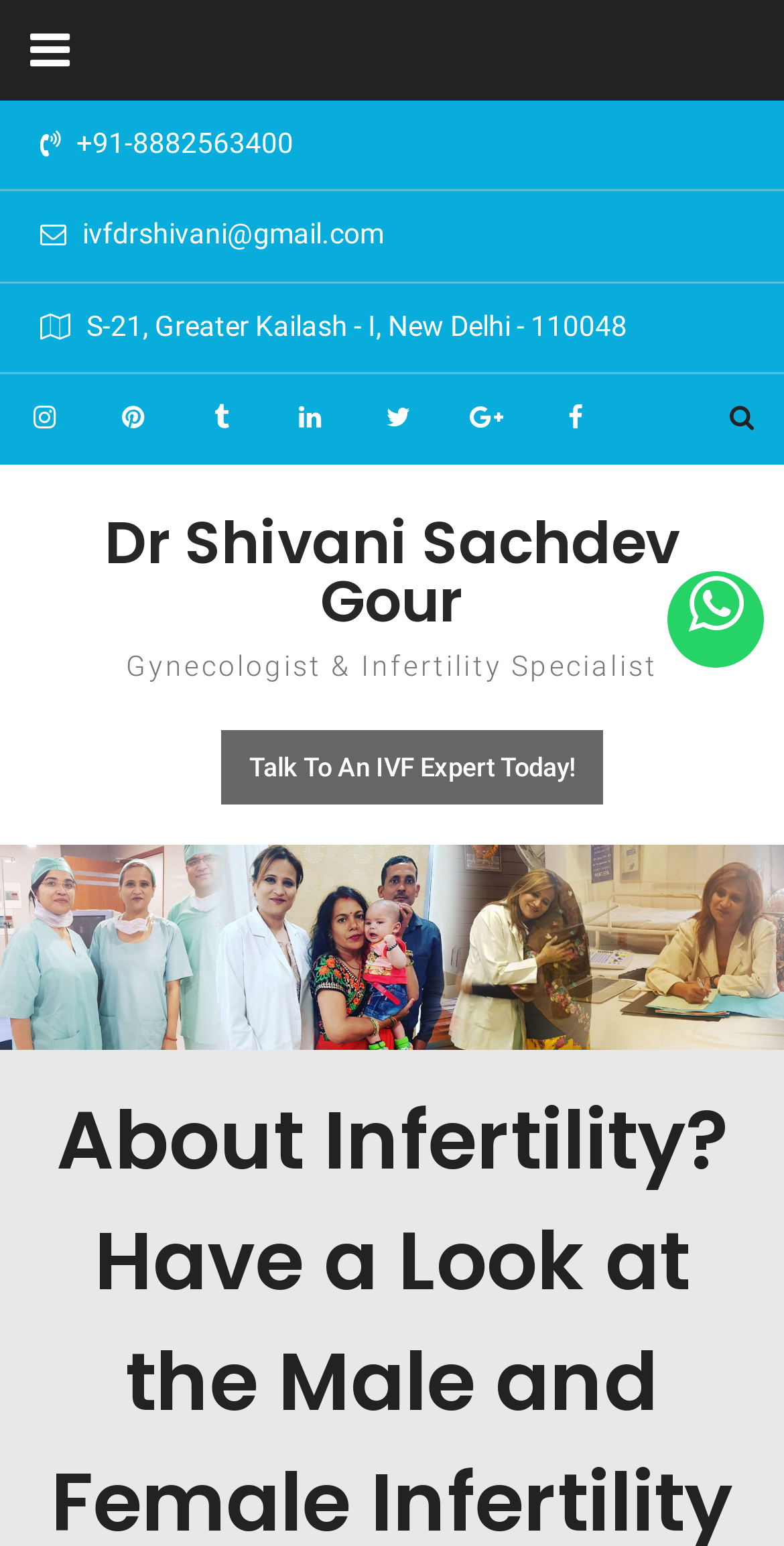Answer the question using only one word or a concise phrase: What is the email address to contact?

ivfdrshivani@gmail.com